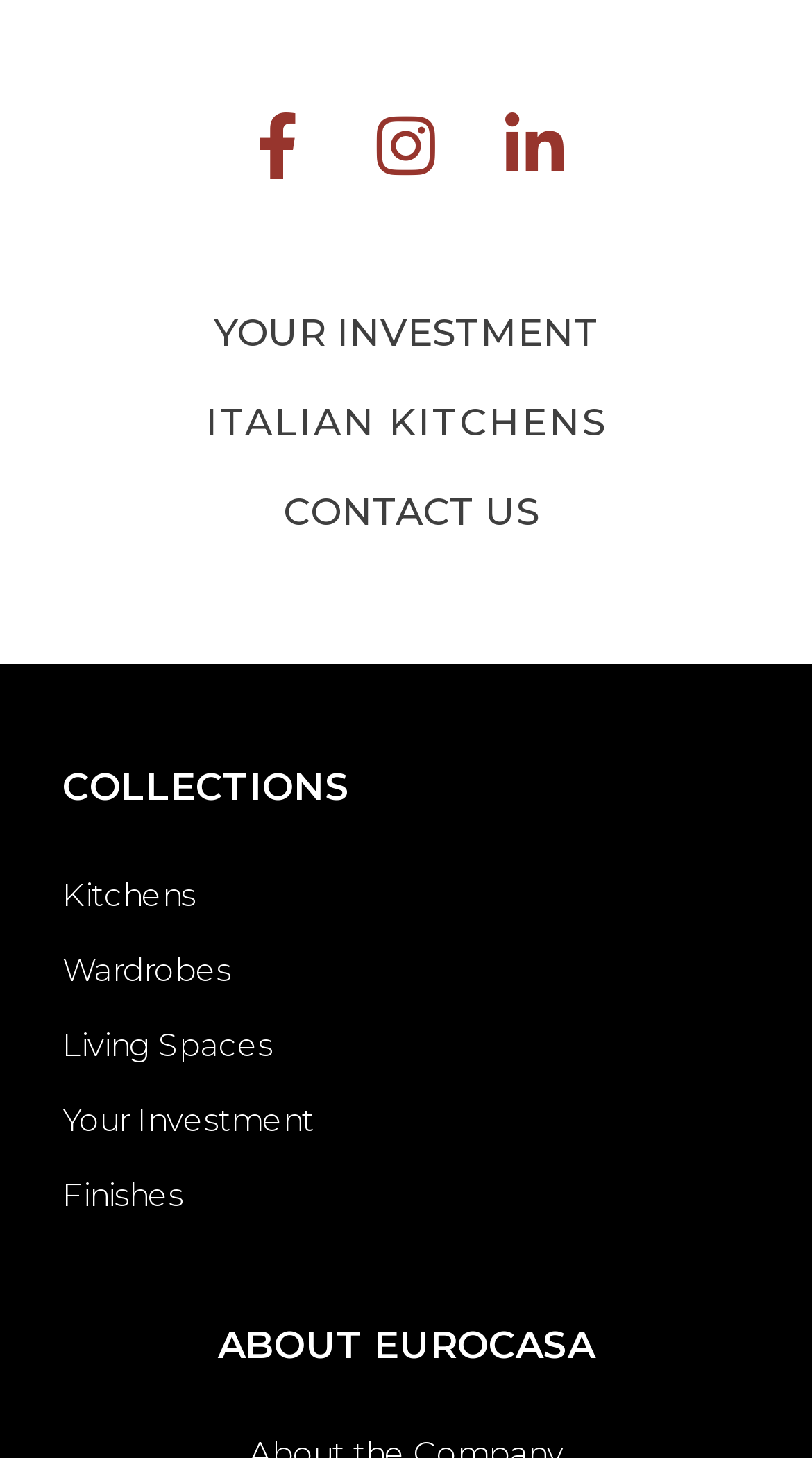What are the social media links at the top?
Give a thorough and detailed response to the question.

The top section of the webpage contains three social media links, which are Facebook, Instagram, and Linkedin, represented by their respective icons.